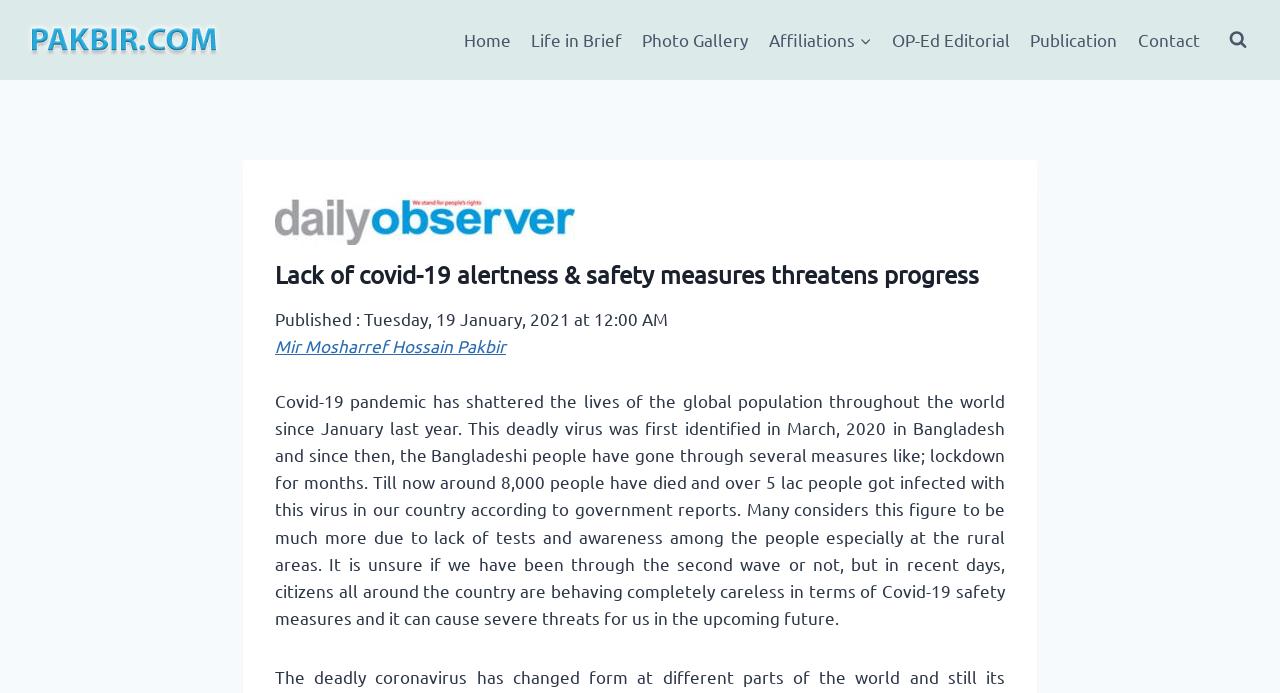Provide the bounding box coordinates for the area that should be clicked to complete the instruction: "Search for something".

None